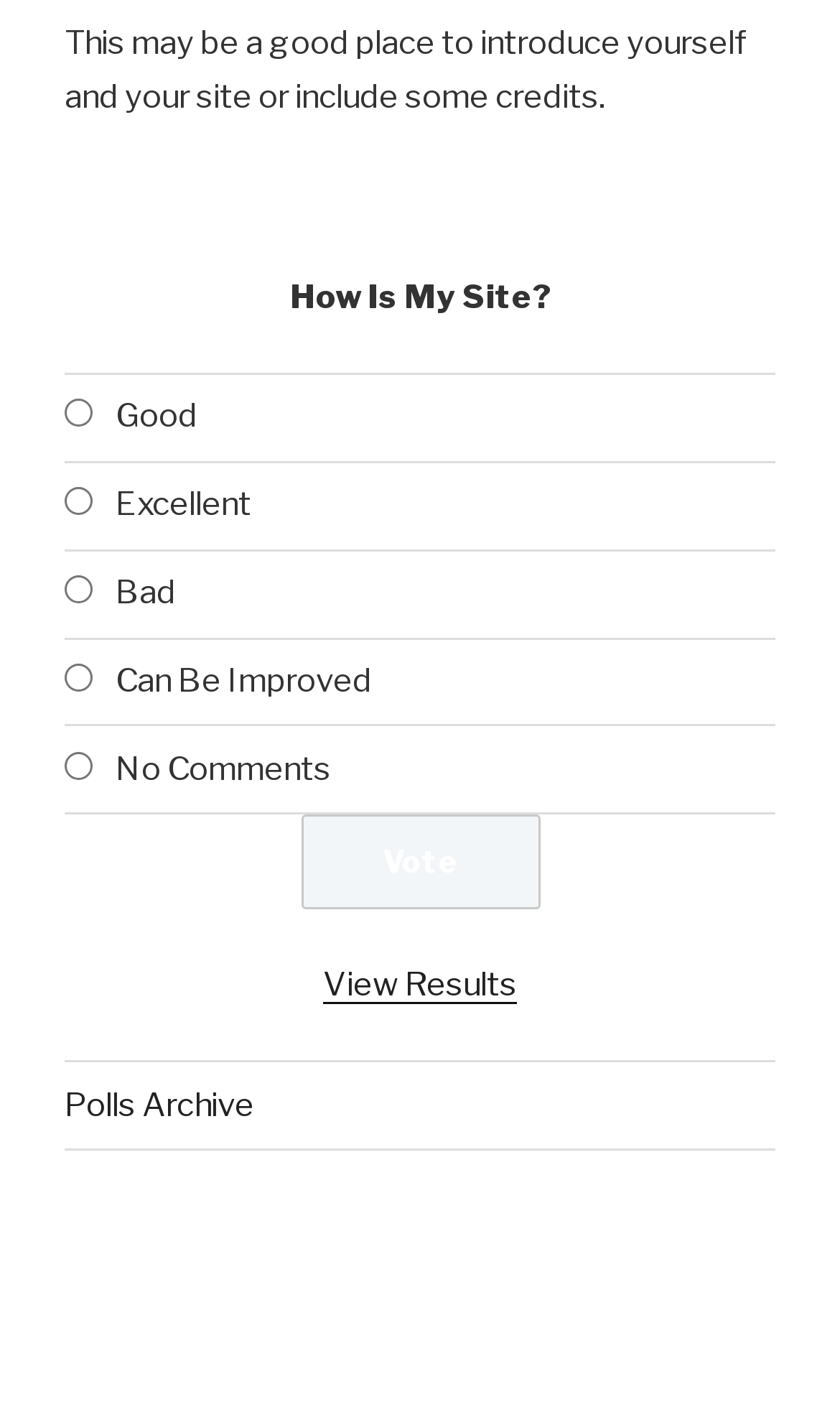Could you locate the bounding box coordinates for the section that should be clicked to accomplish this task: "View the results of the poll".

[0.385, 0.686, 0.615, 0.713]